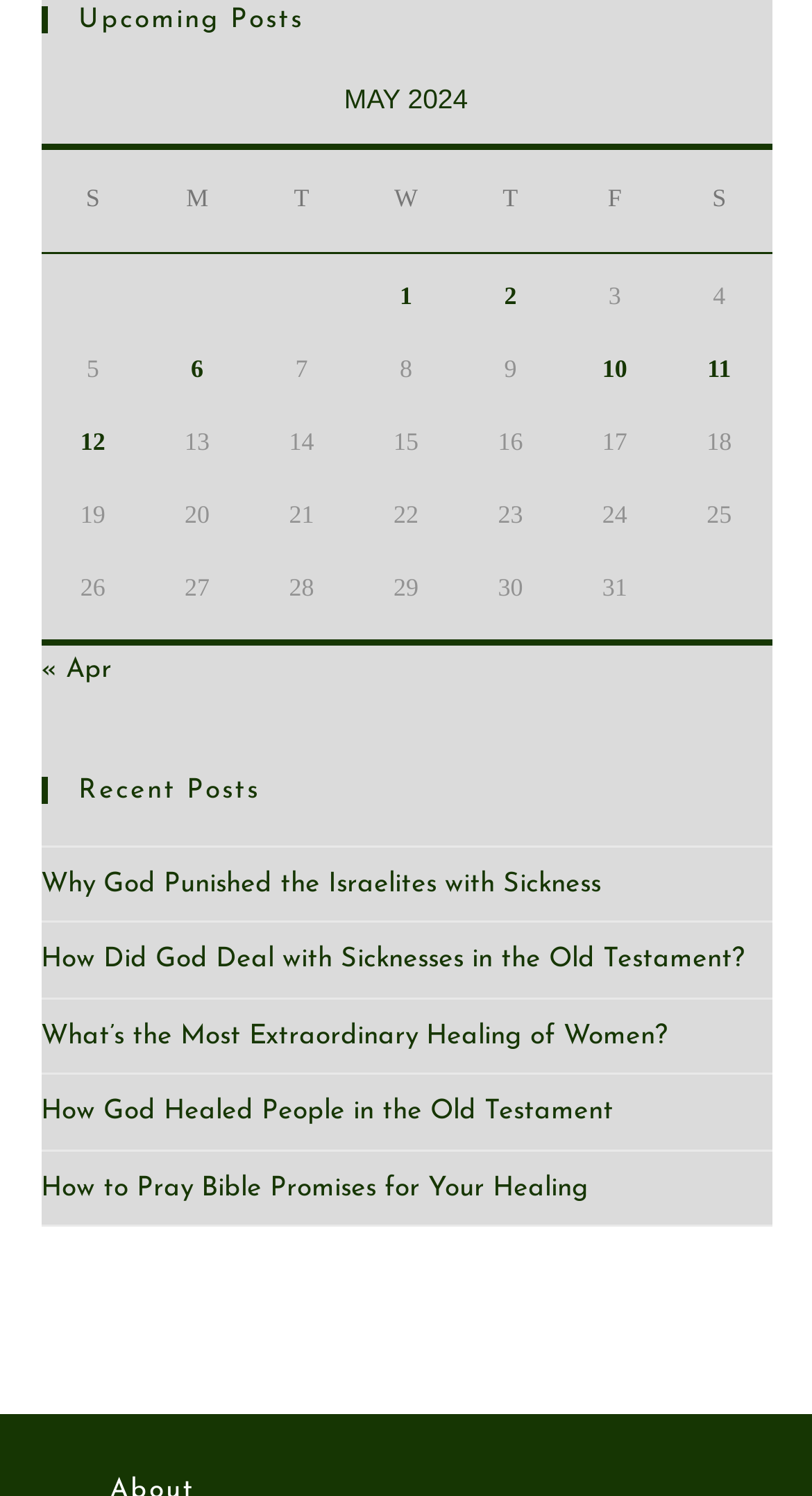How many days are listed in the upcoming posts table?
Provide an in-depth answer to the question, covering all aspects.

The question asks about the number of days listed in the upcoming posts table. By counting the number of rows in the table, we can see that there are 31 days listed, from 1 to 31.